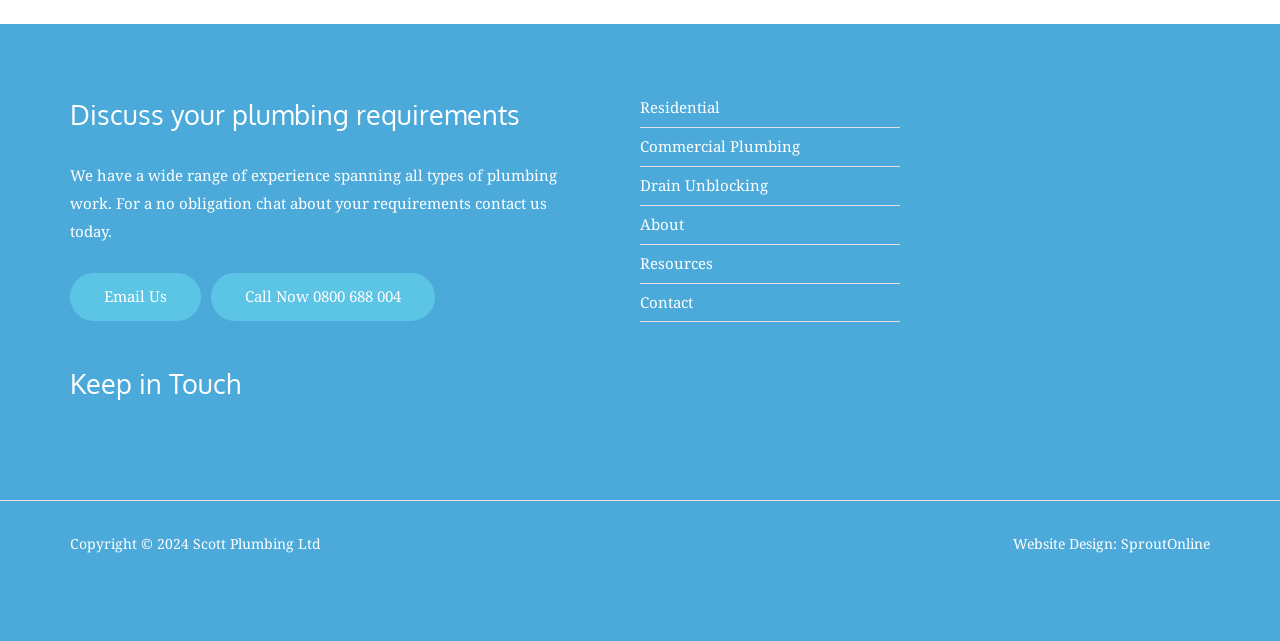Highlight the bounding box coordinates of the element that should be clicked to carry out the following instruction: "Check the website design credits". The coordinates must be given as four float numbers ranging from 0 to 1, i.e., [left, top, right, bottom].

[0.876, 0.833, 0.945, 0.863]